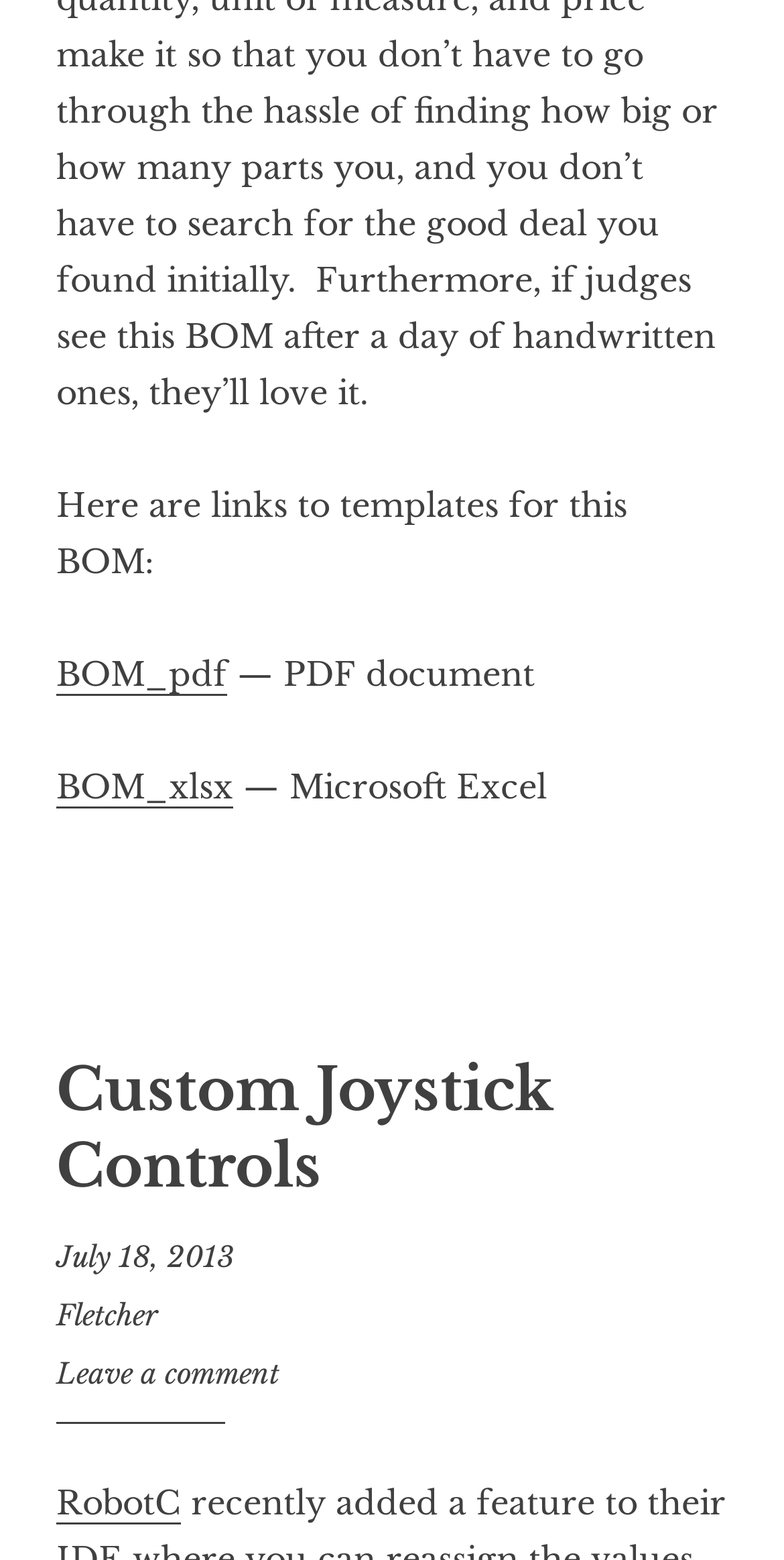From the screenshot, find the bounding box of the UI element matching this description: "Leave a comment". Supply the bounding box coordinates in the form [left, top, right, bottom], each a float between 0 and 1.

[0.072, 0.869, 0.356, 0.892]